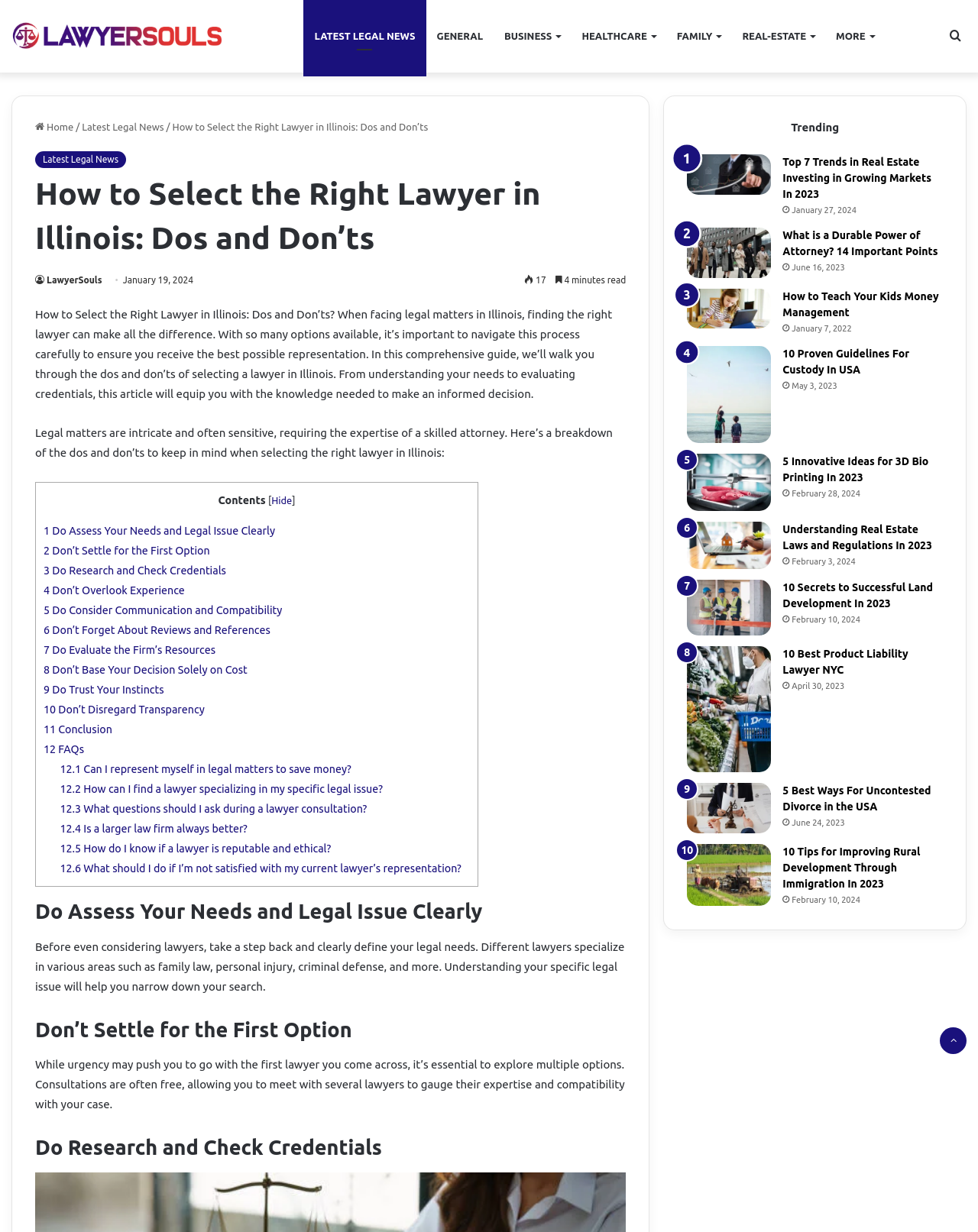Identify the bounding box coordinates for the region of the element that should be clicked to carry out the instruction: "Explore the topic 'Do Assess Your Needs and Legal Issue Clearly'". The bounding box coordinates should be four float numbers between 0 and 1, i.e., [left, top, right, bottom].

[0.036, 0.729, 0.64, 0.752]